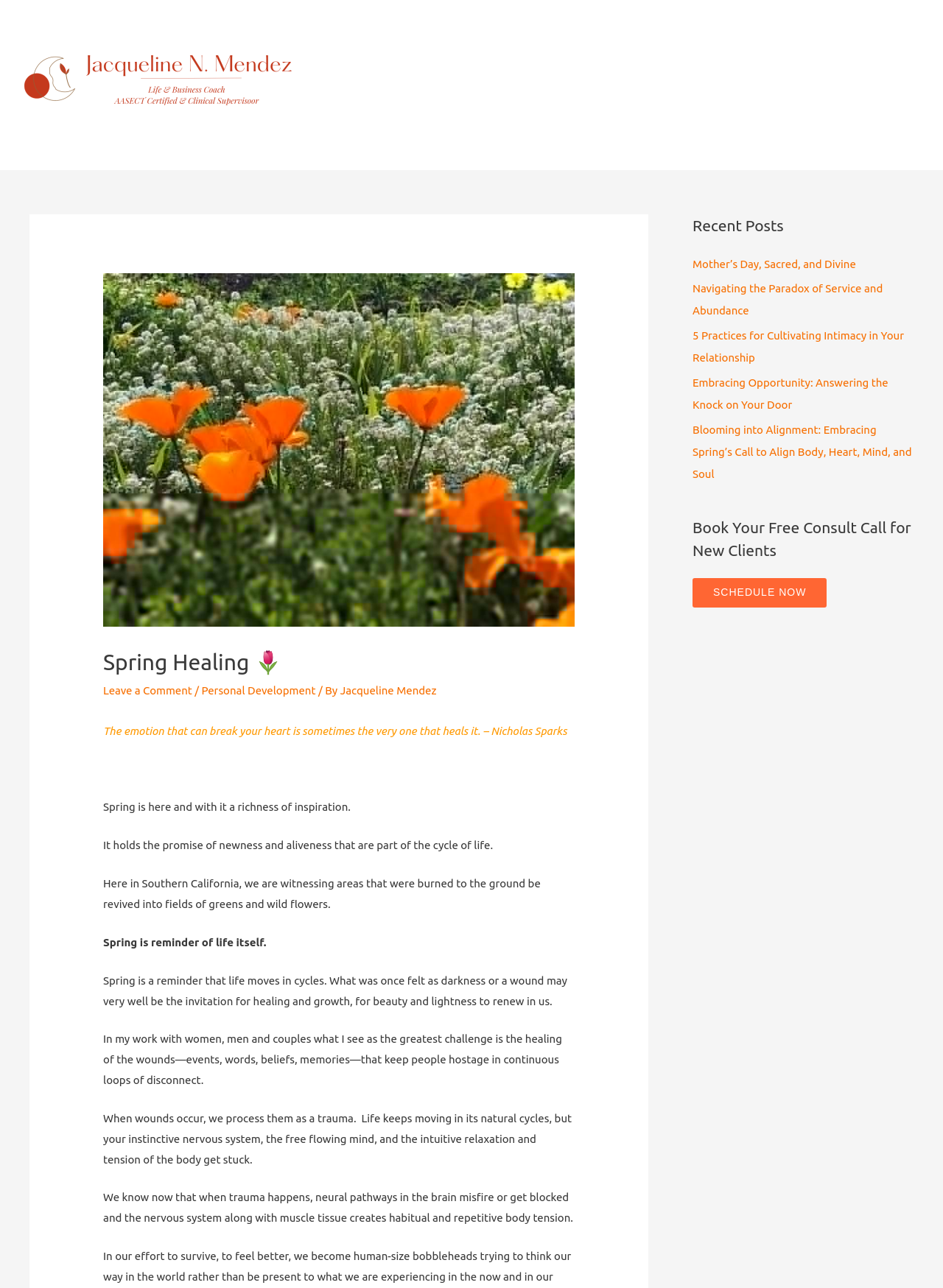What is the main topic of the webpage content?
Please give a detailed and elaborate explanation in response to the question.

The webpage content discusses the theme of healing and personal growth, as evident from the text which talks about the wounds that keep people hostage, the process of healing, and the importance of moving forward in life.